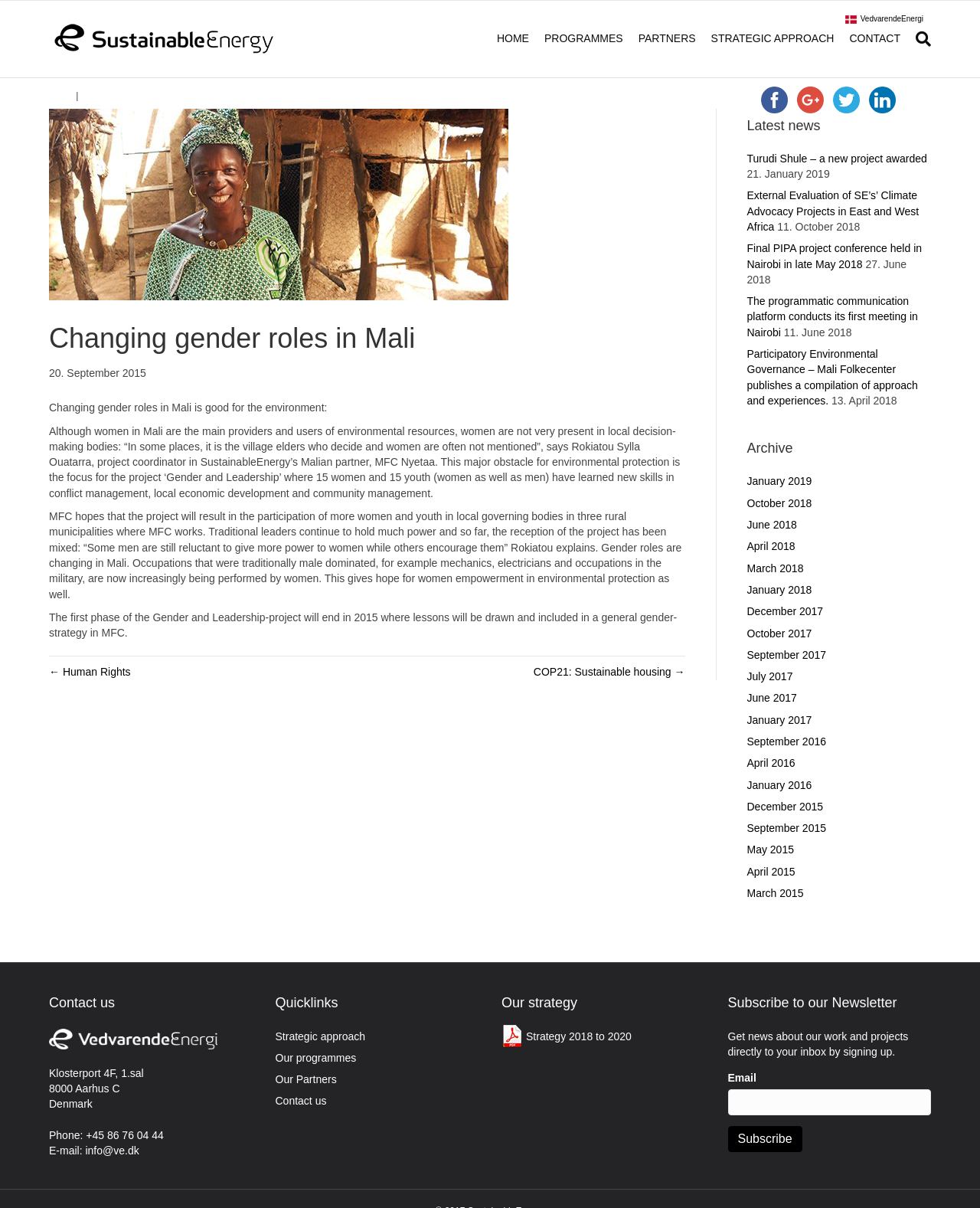What is the name of the project mentioned in the article?
Please provide a comprehensive answer based on the details in the screenshot.

The article mentions a project called 'Gender and Leadership' which aims to increase the participation of women and youth in local governing bodies in three rural municipalities where MFC works.